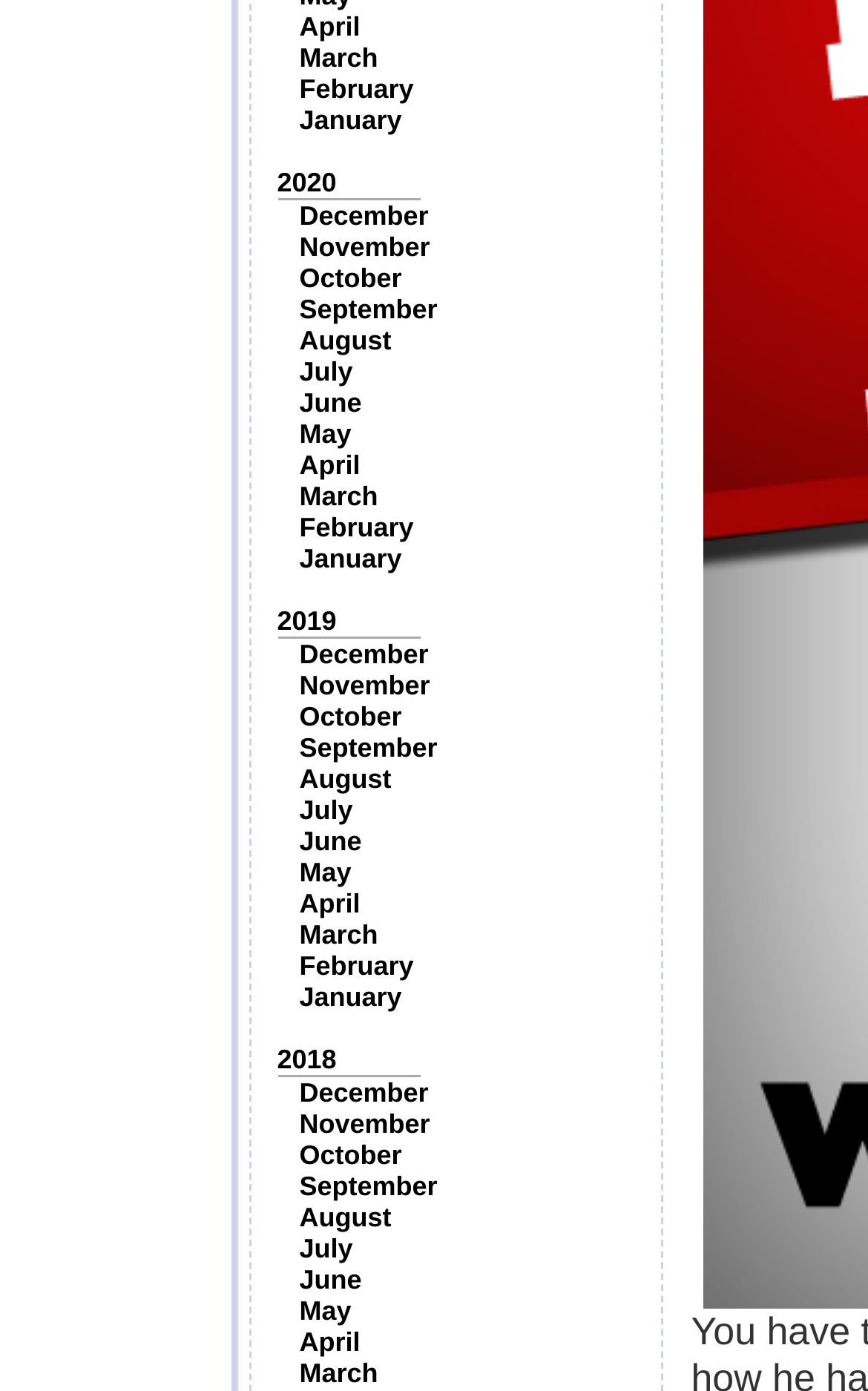Bounding box coordinates are specified in the format (top-left x, top-left y, bottom-right x, bottom-right y). All values are floating point numbers bounded between 0 and 1. Please provide the bounding box coordinate of the region this sentence describes: November

[0.345, 0.797, 0.495, 0.819]